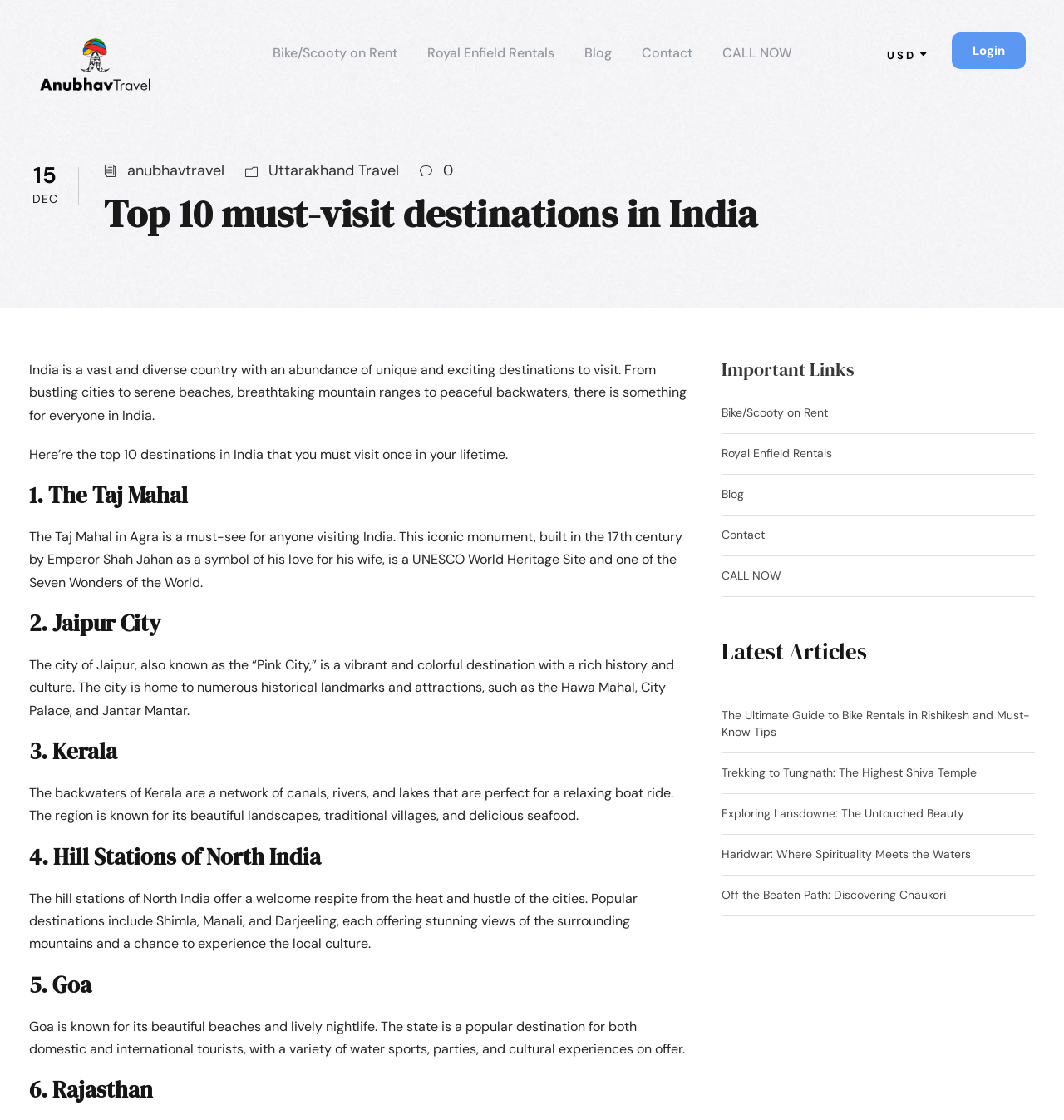Look at the image and write a detailed answer to the question: 
How many articles are listed in the 'Latest Articles' section?

The 'Latest Articles' section lists 5 articles, which are 'The Ultimate Guide to Bike Rentals in Rishikesh and Must-Know Tips', 'Trekking to Tungnath: The Highest Shiva Temple', 'Exploring Lansdowne: The Untouched Beauty', 'Haridwar: Where Spirituality Meets the Waters', and 'Off the Beaten Path: Discovering Chaukori'.